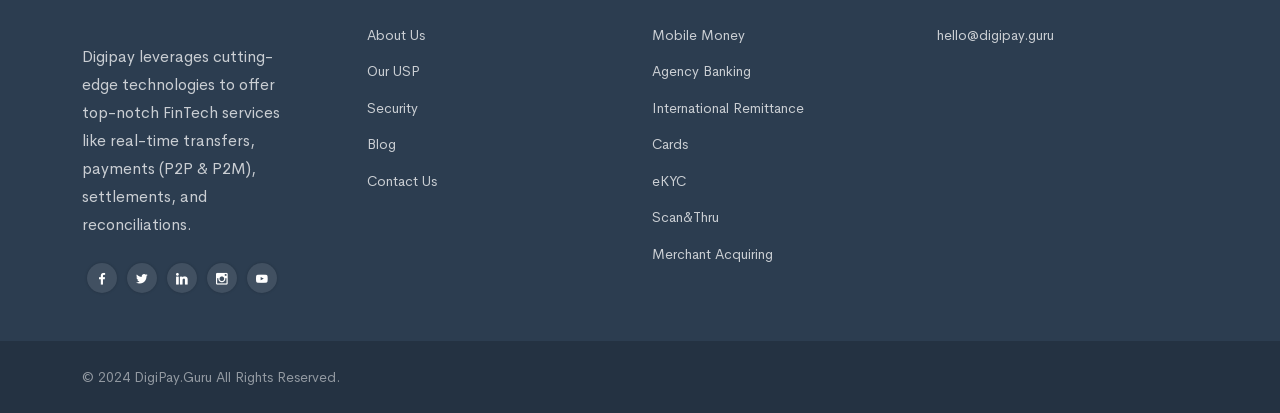Please find the bounding box coordinates of the element that you should click to achieve the following instruction: "learn more about Mobile Money". The coordinates should be presented as four float numbers between 0 and 1: [left, top, right, bottom].

[0.509, 0.041, 0.582, 0.129]